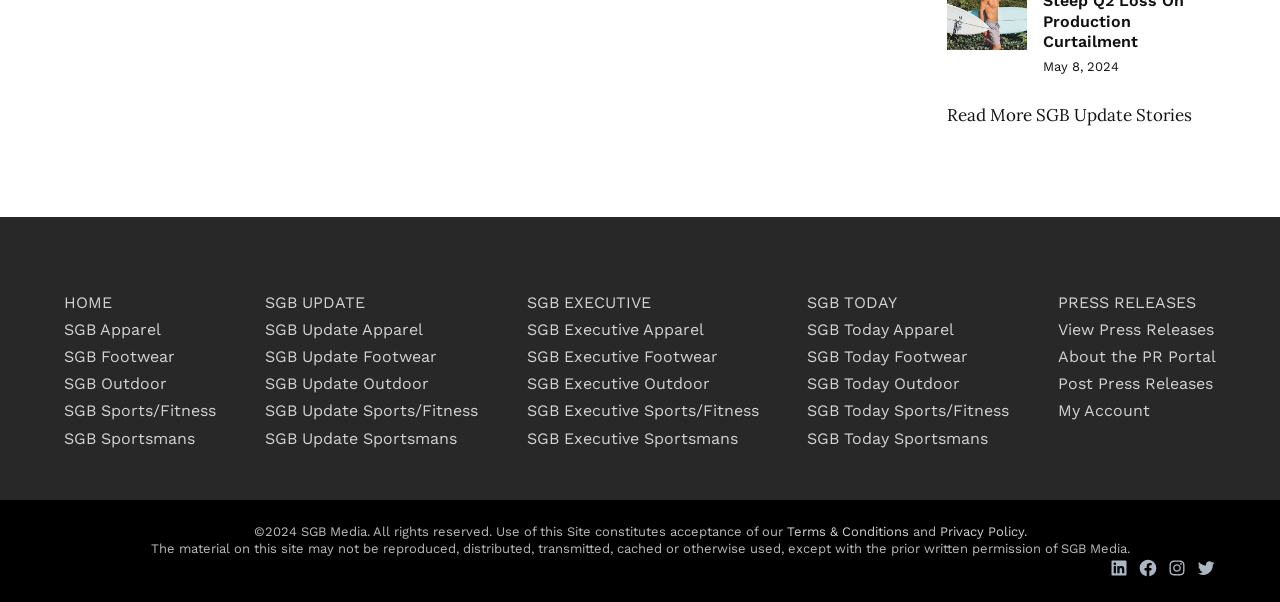Based on the element description: "Home", identify the UI element and provide its bounding box coordinates. Use four float numbers between 0 and 1, [left, top, right, bottom].

[0.05, 0.486, 0.088, 0.518]